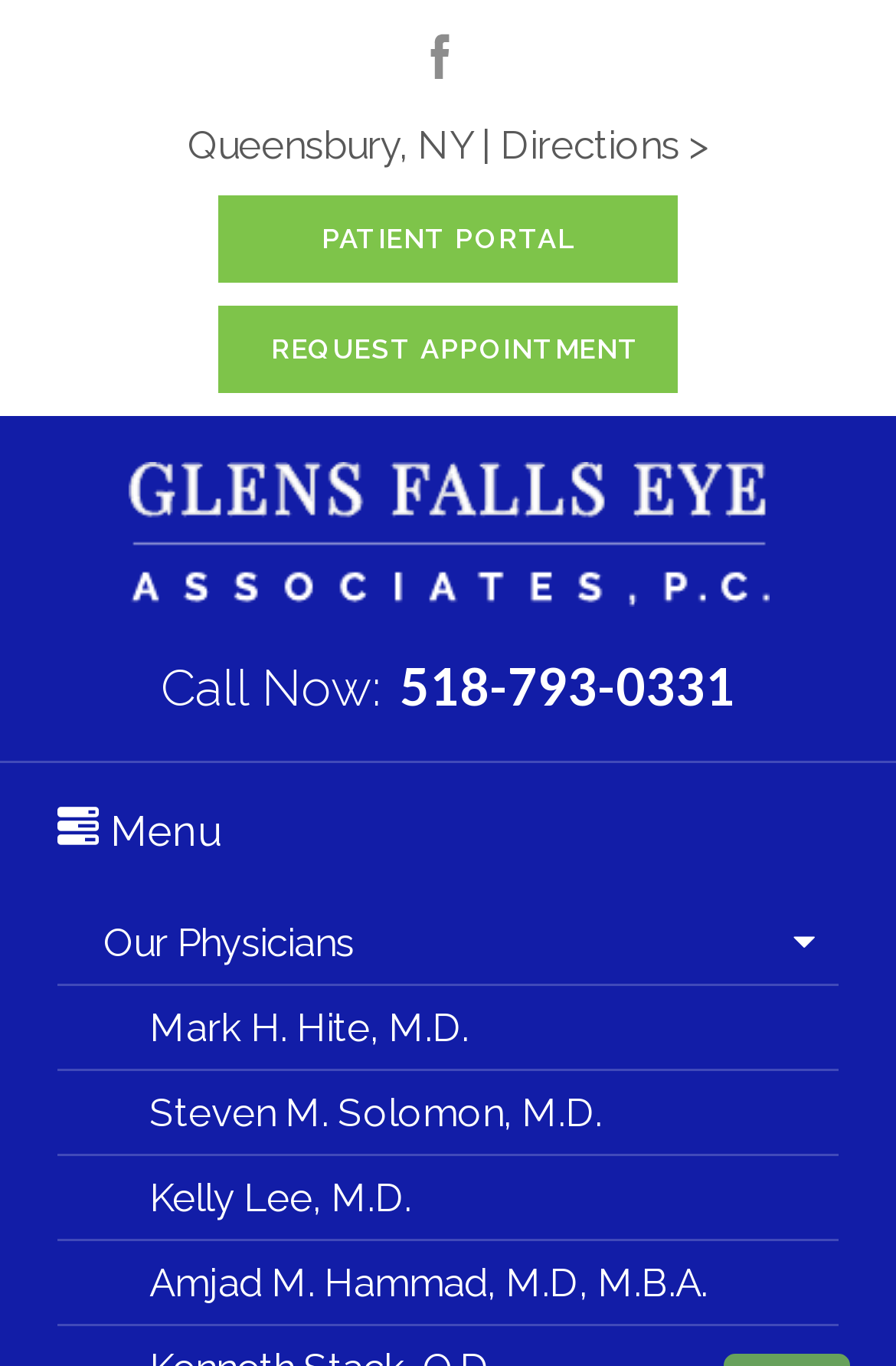What is the phone number to call?
Using the image provided, answer with just one word or phrase.

518-793-0331